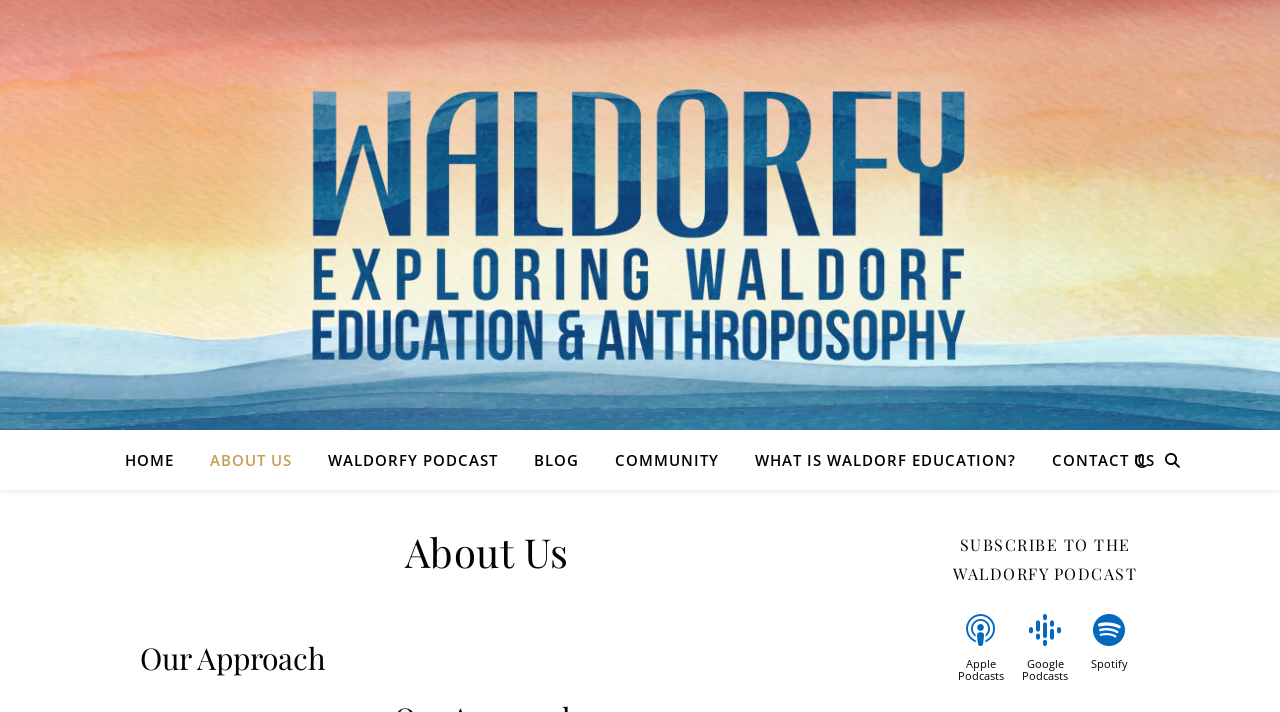Please identify the bounding box coordinates of the element's region that I should click in order to complete the following instruction: "open apple podcasts". The bounding box coordinates consist of four float numbers between 0 and 1, i.e., [left, top, right, bottom].

[0.741, 0.848, 0.791, 0.961]